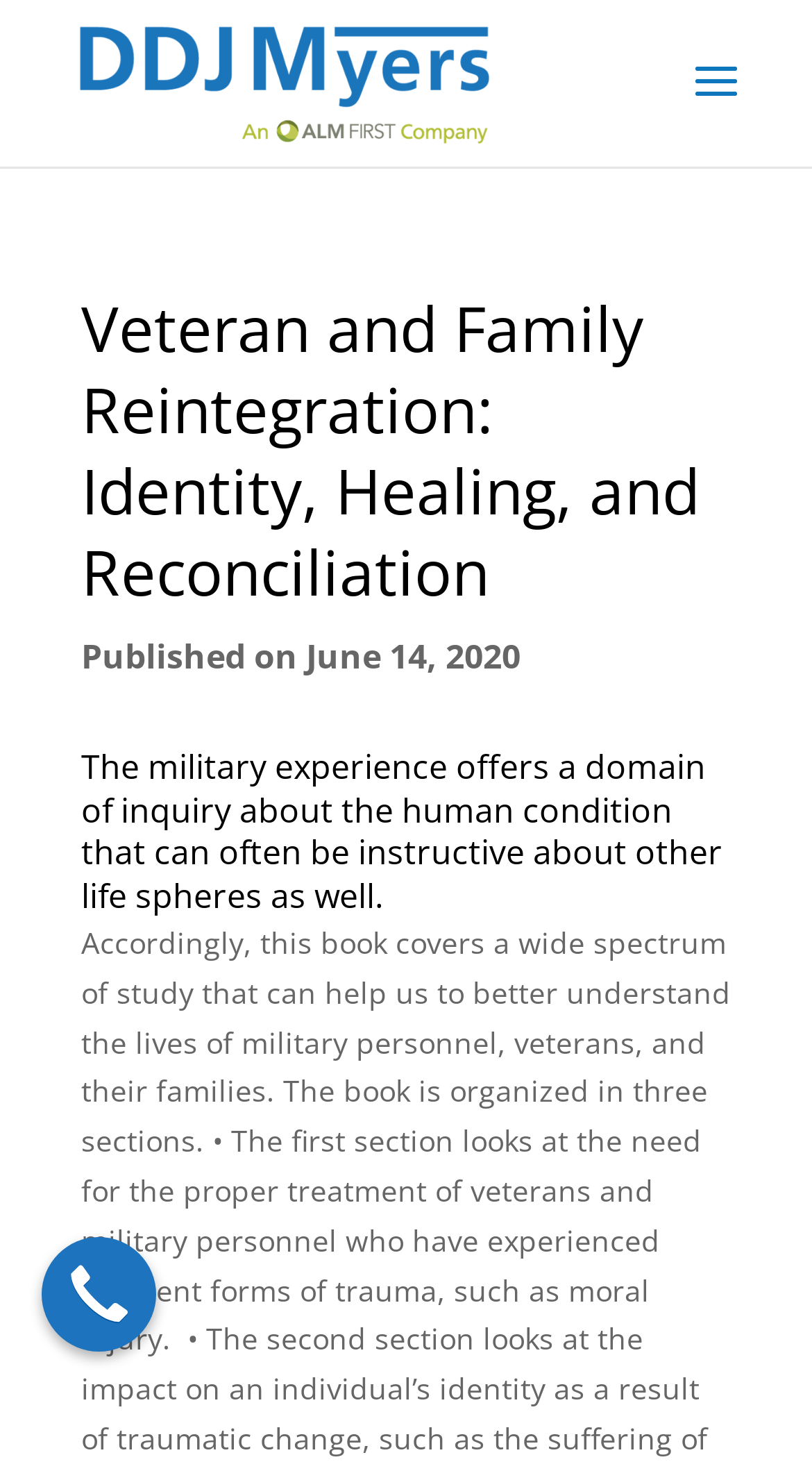What is the date of publication?
Based on the content of the image, thoroughly explain and answer the question.

I found the answer by looking at the text below the main heading, which says 'Published on June 14, 2020'. This indicates that the book or content on this webpage was published on this specific date.